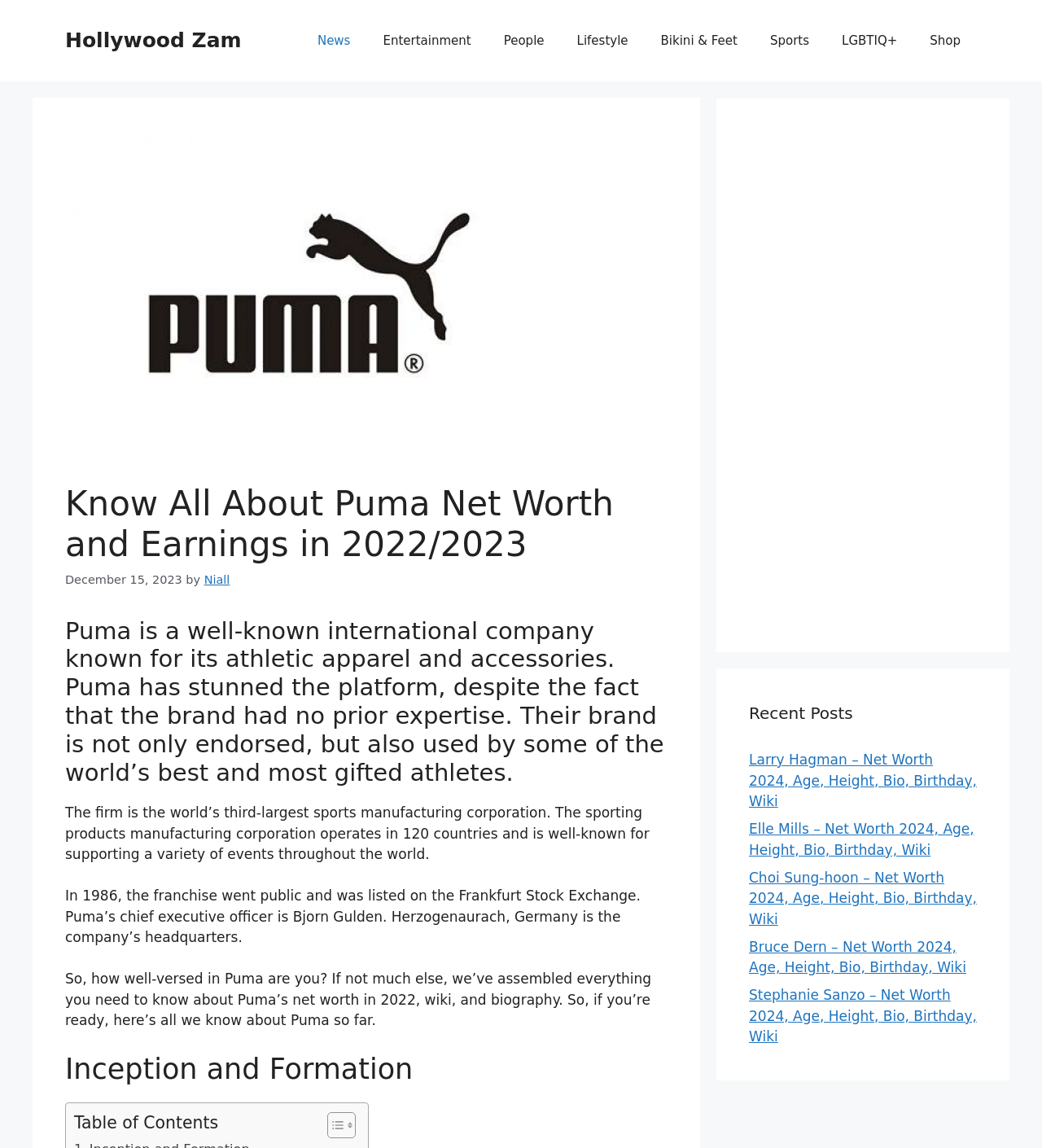Identify the bounding box coordinates of the specific part of the webpage to click to complete this instruction: "Click on the 'Larry Hagman – Net Worth 2024, Age, Height, Bio, Birthday, Wiki' link".

[0.719, 0.655, 0.937, 0.705]